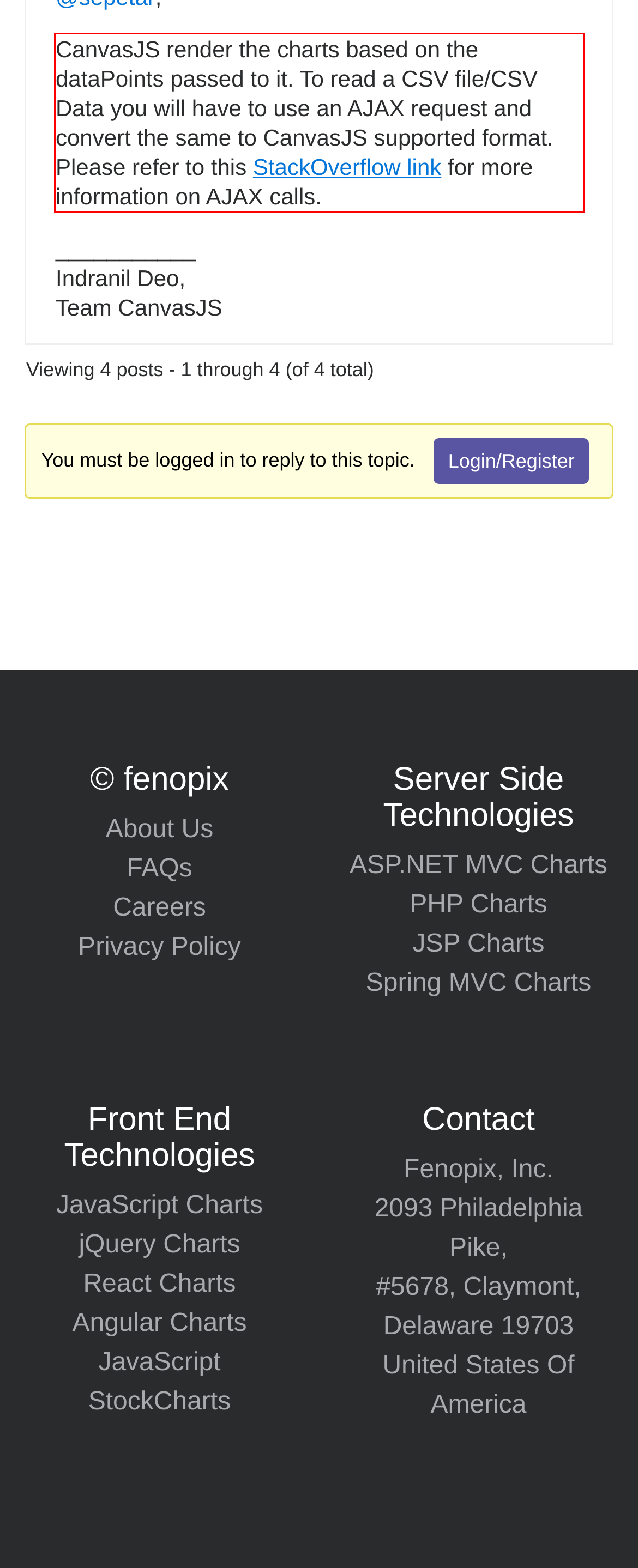Given a screenshot of a webpage with a red bounding box, extract the text content from the UI element inside the red bounding box.

CanvasJS render the charts based on the dataPoints passed to it. To read a CSV file/CSV Data you will have to use an AJAX request and convert the same to CanvasJS supported format. Please refer to this StackOverflow link for more information on AJAX calls.